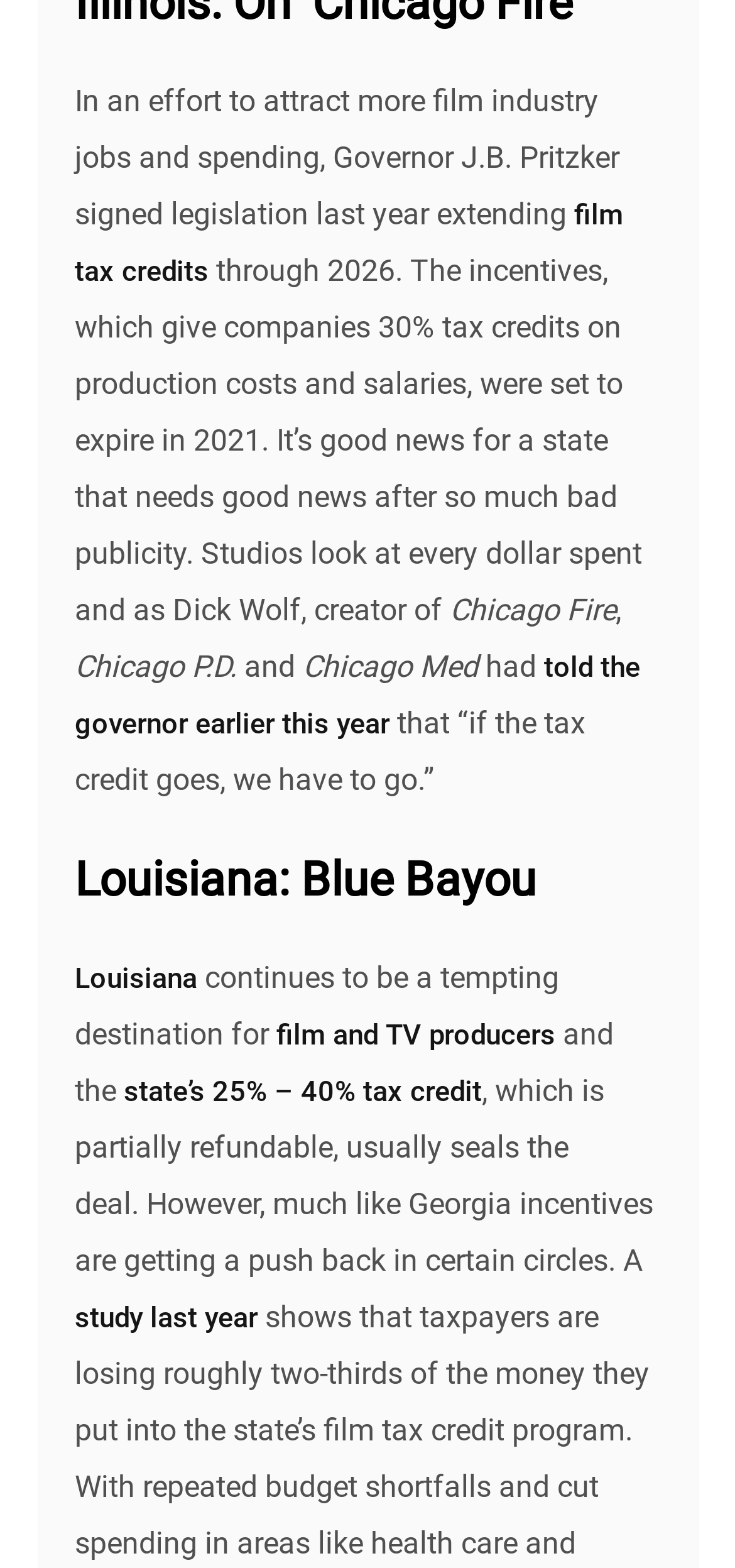Provide the bounding box coordinates of the HTML element this sentence describes: "Louisiana". The bounding box coordinates consist of four float numbers between 0 and 1, i.e., [left, top, right, bottom].

[0.101, 0.613, 0.268, 0.635]